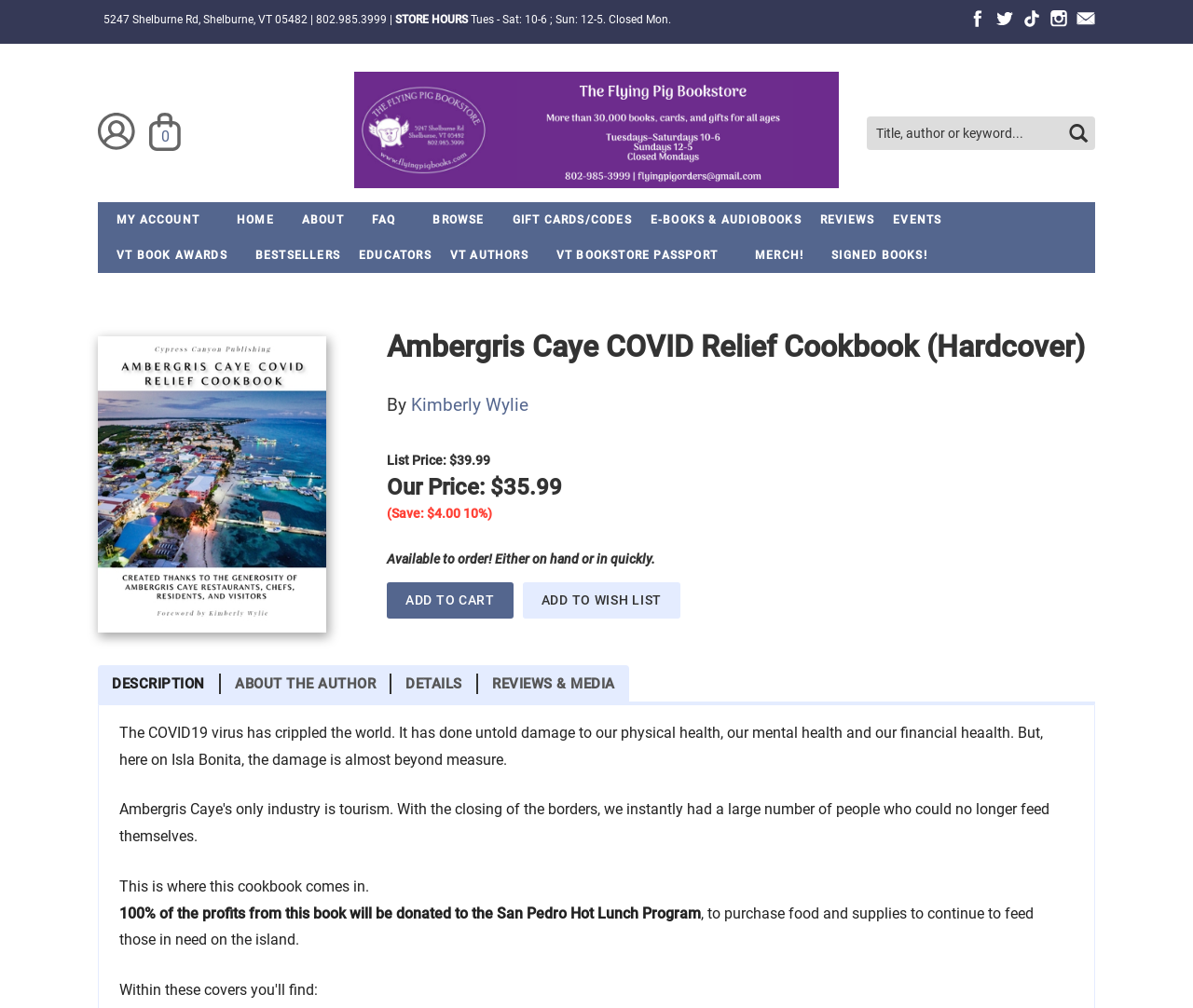Determine the bounding box coordinates of the clickable region to follow the instruction: "Follow on Facebook".

[0.812, 0.009, 0.827, 0.028]